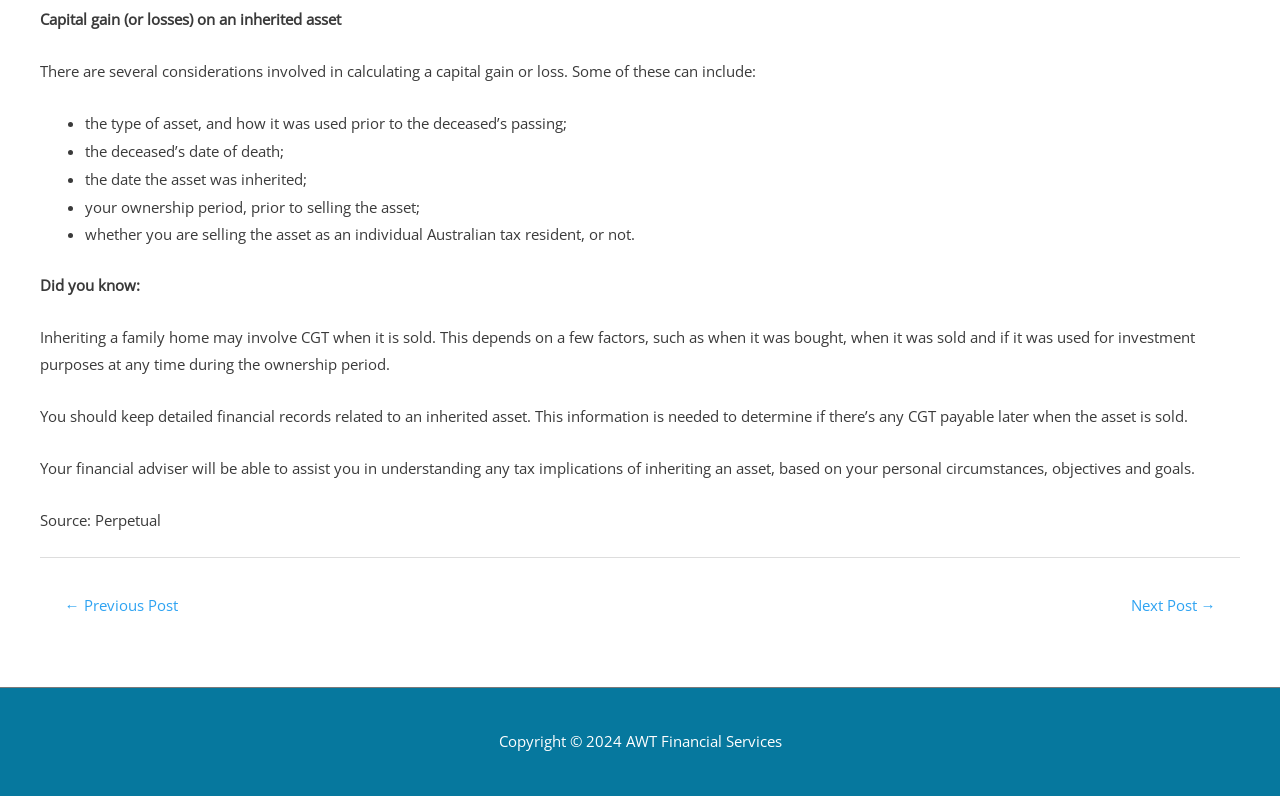What should you keep for an inherited asset?
Please respond to the question thoroughly and include all relevant details.

As stated in one of the static text elements, it is recommended to keep detailed financial records related to an inherited asset, which is necessary to determine if there's any CGT payable later when the asset is sold.